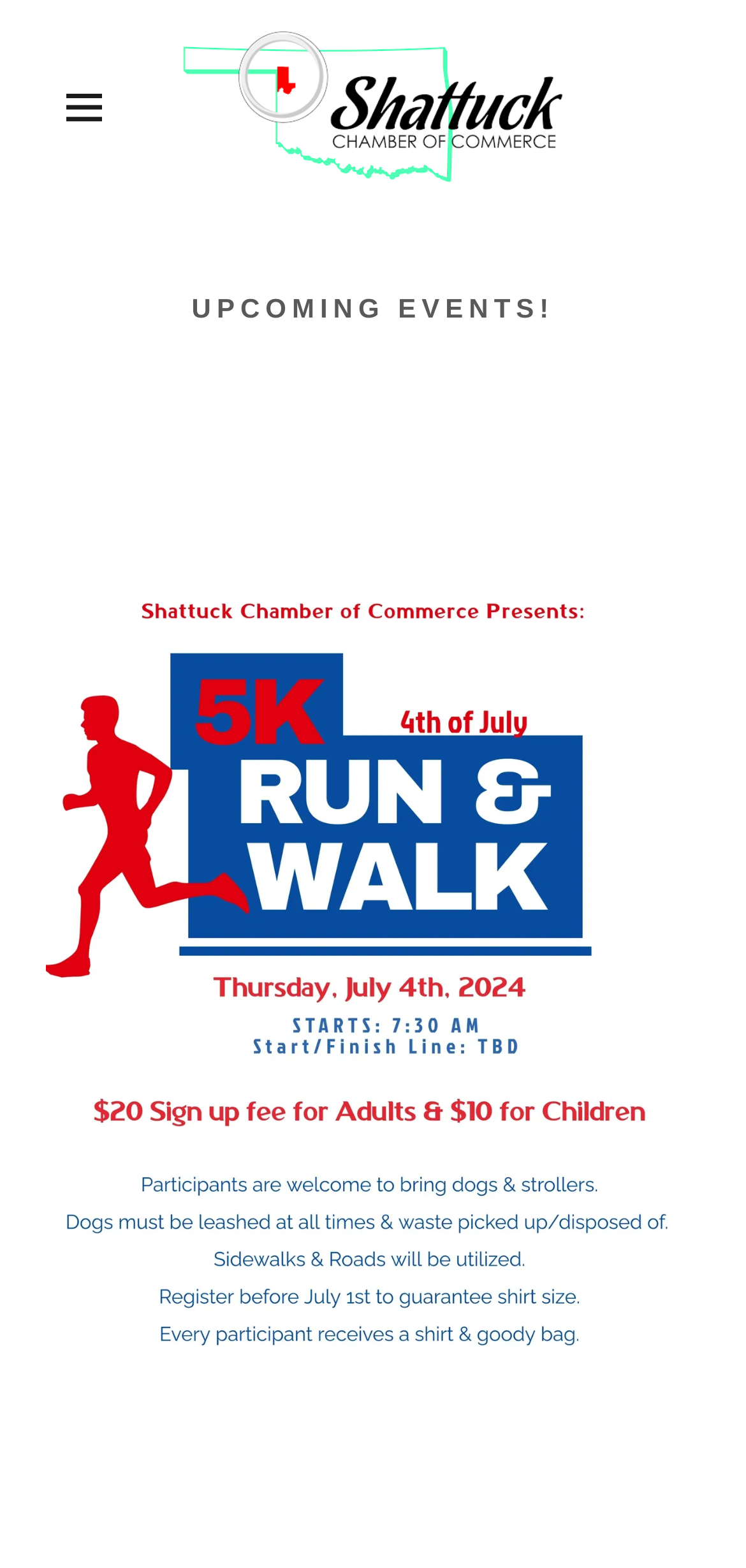Provide the bounding box coordinates for the UI element that is described by this text: "alt="DLWeekly Podcast"". The coordinates should be in the form of four float numbers between 0 and 1: [left, top, right, bottom].

None